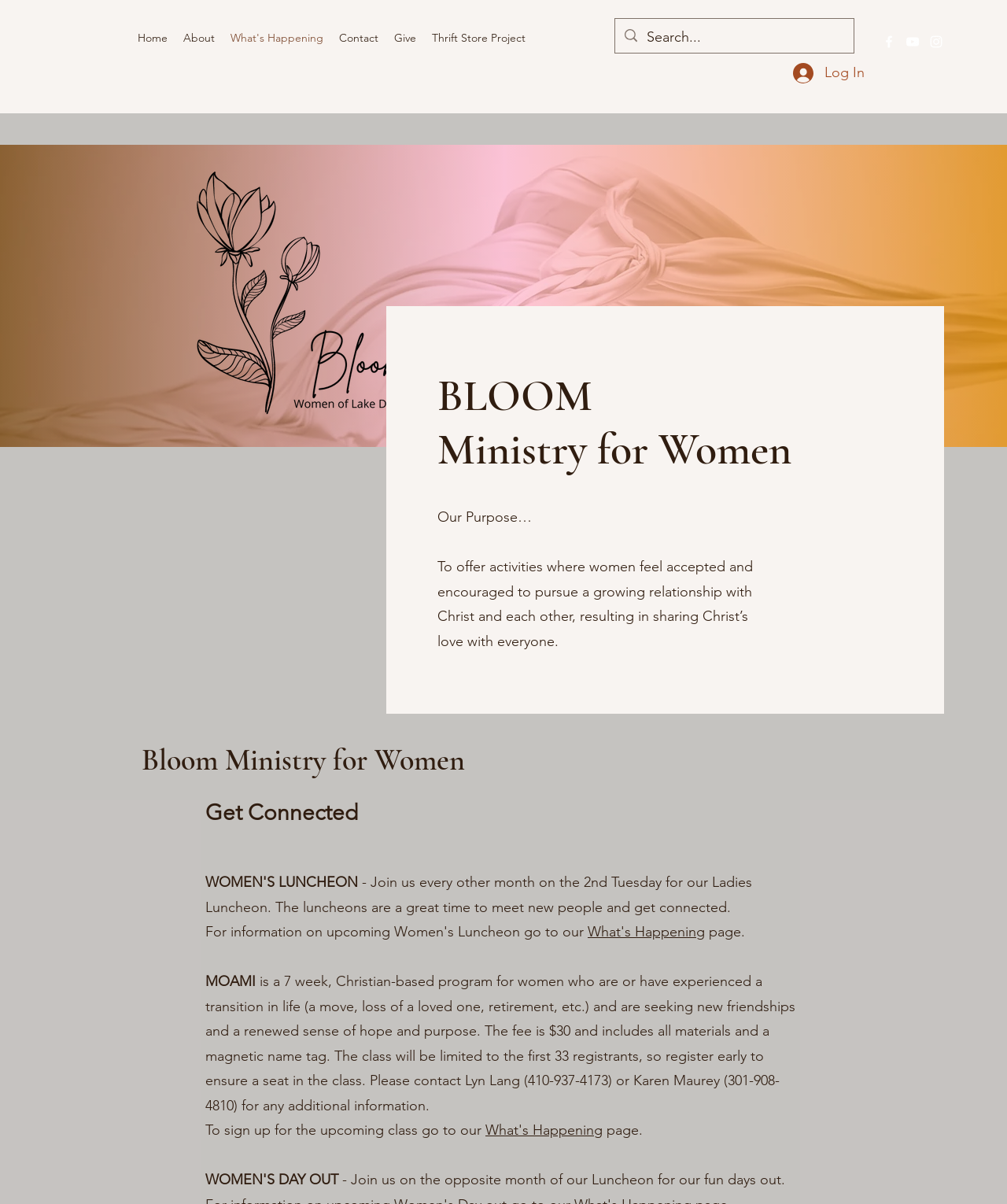Provide a brief response to the question using a single word or phrase: 
What is the fee for the MOAMI program?

$30